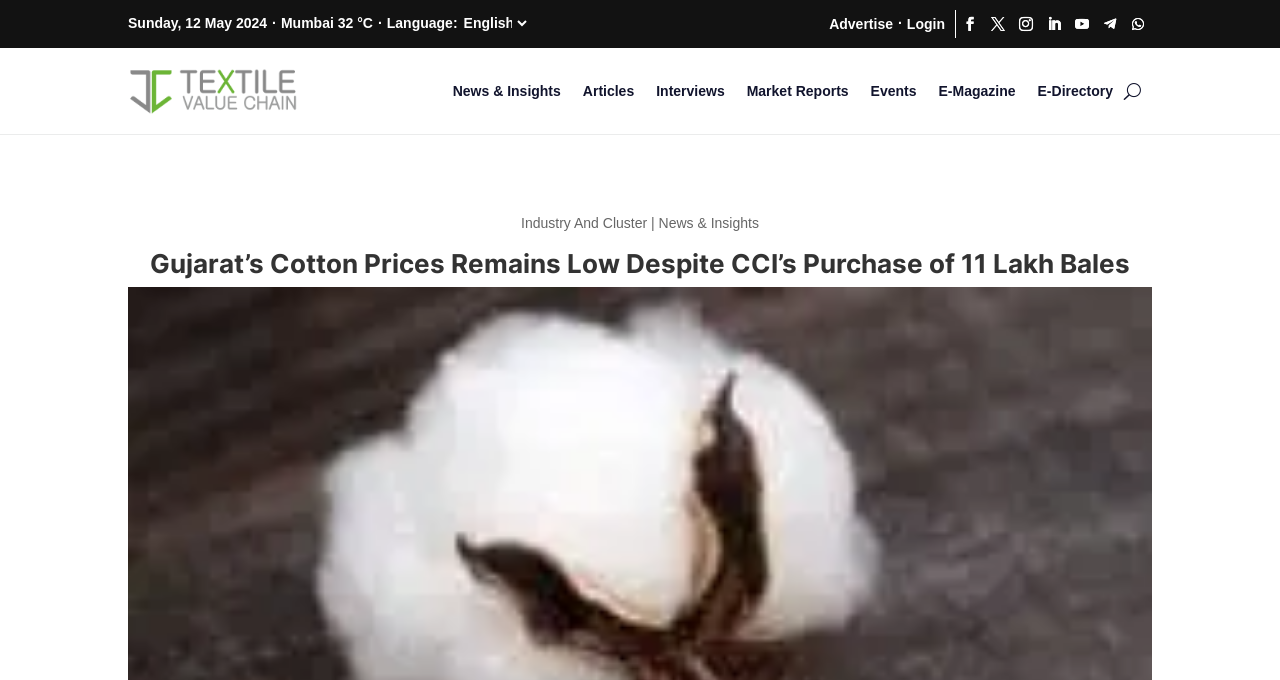Please identify the bounding box coordinates of the element's region that needs to be clicked to fulfill the following instruction: "go to news and insights". The bounding box coordinates should consist of four float numbers between 0 and 1, i.e., [left, top, right, bottom].

[0.354, 0.078, 0.438, 0.19]